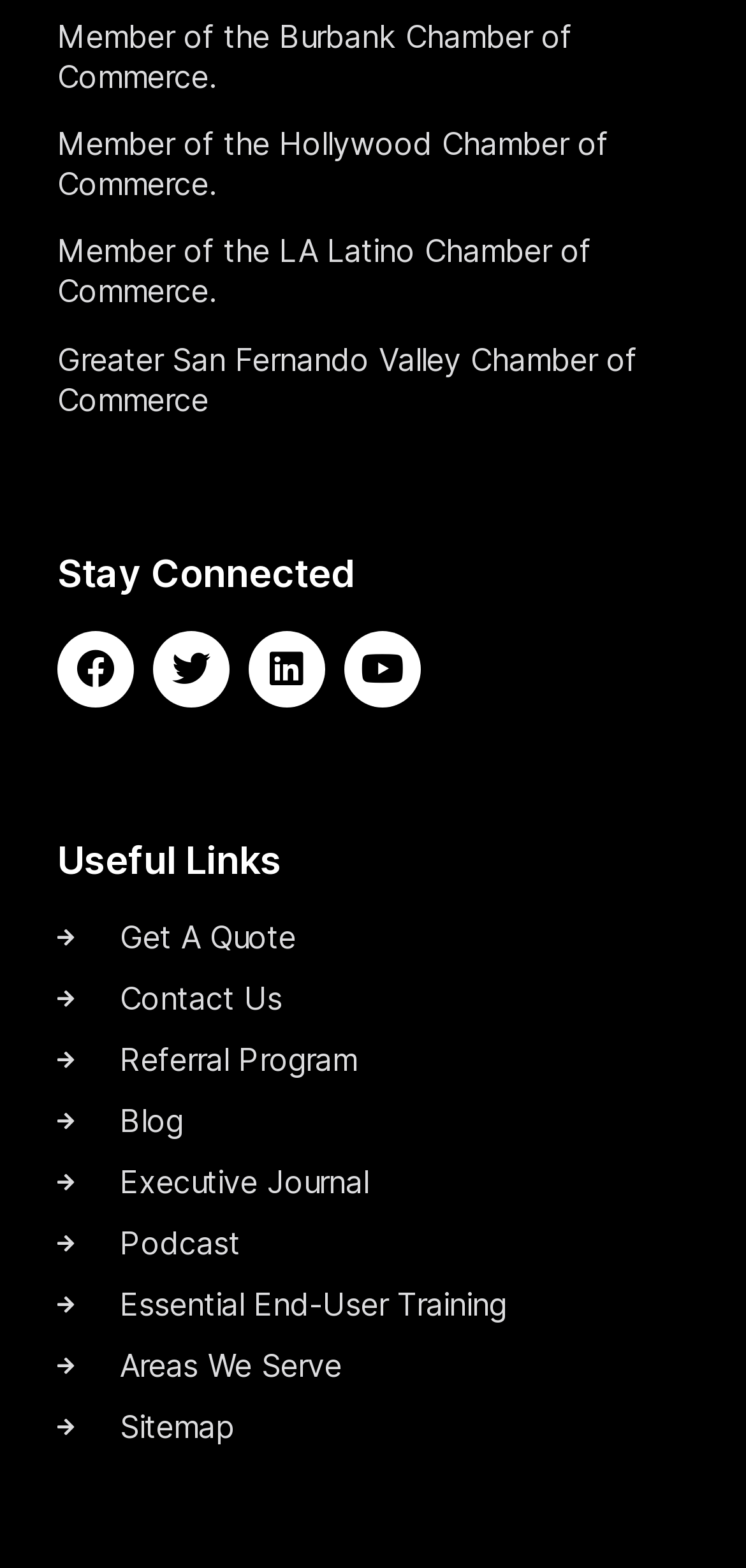Locate the bounding box coordinates of the UI element described by: "Twitter". The bounding box coordinates should consist of four float numbers between 0 and 1, i.e., [left, top, right, bottom].

[0.205, 0.402, 0.308, 0.451]